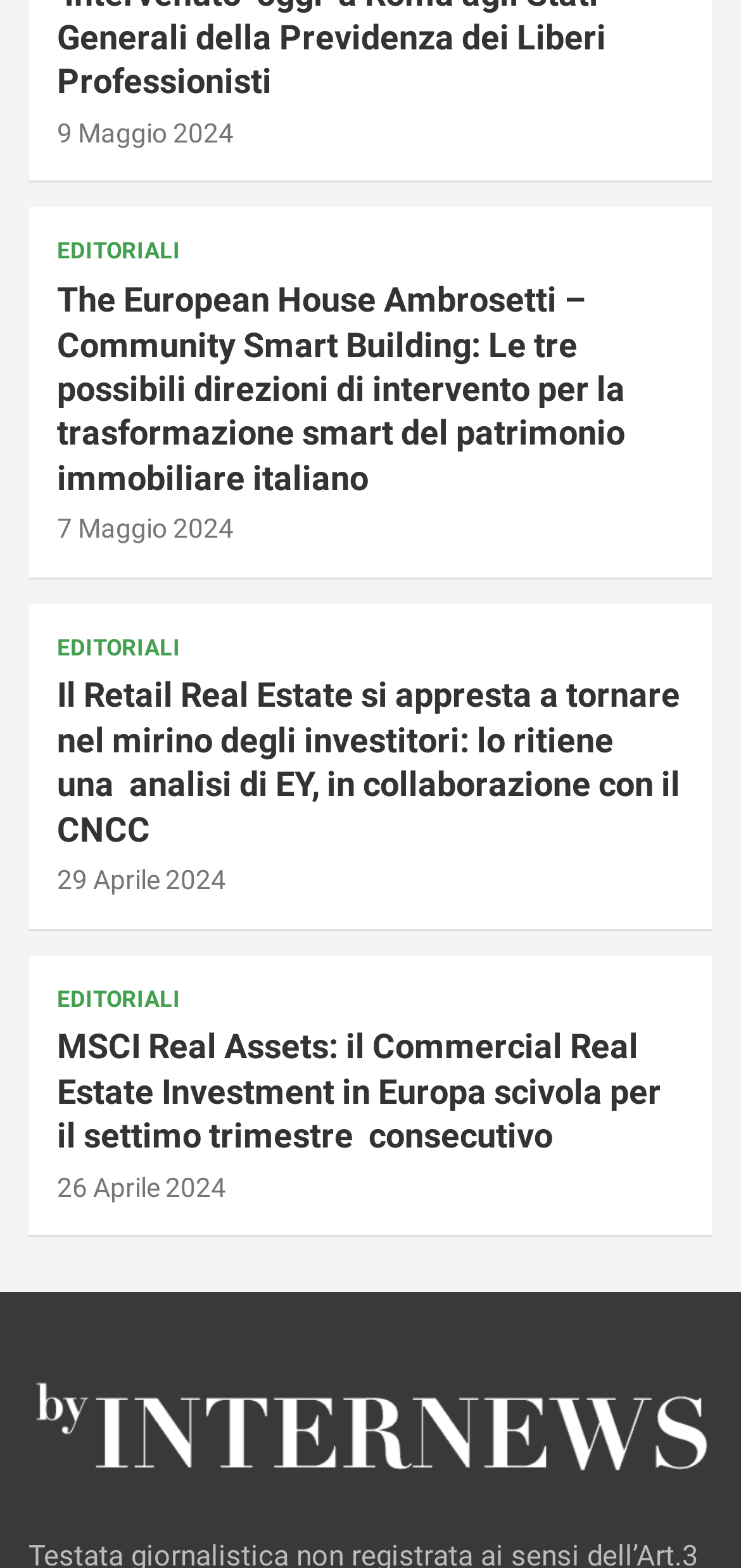Answer the question with a brief word or phrase:
How many editorial links are there?

4